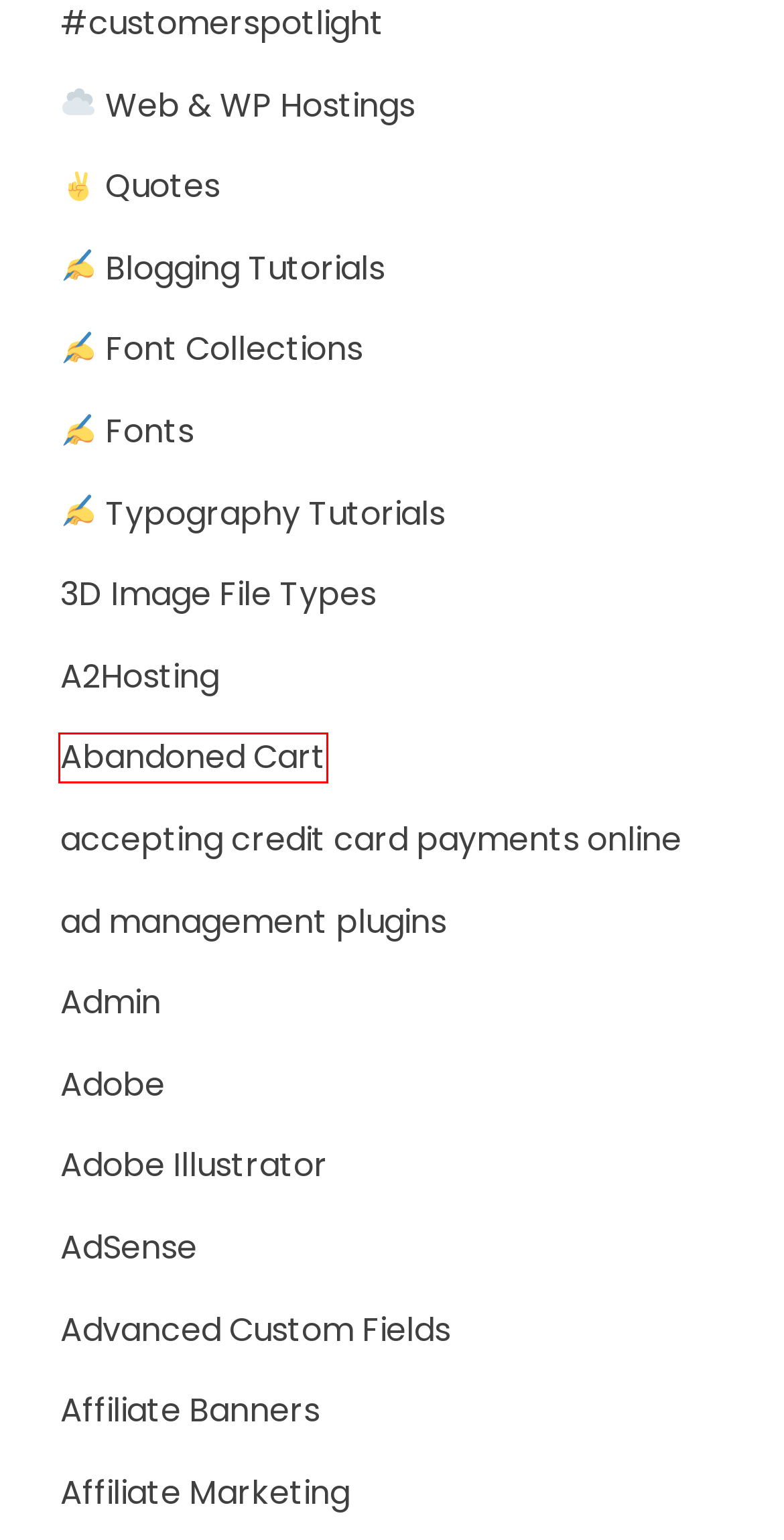You are presented with a screenshot of a webpage that includes a red bounding box around an element. Determine which webpage description best matches the page that results from clicking the element within the red bounding box. Here are the candidates:
A. ✍ Font Collections – Moonthemes Free WordPress themes
B. Abandoned Cart – Moonthemes Free WordPress themes
C. ✍ Blogging Tutorials – Moonthemes Free WordPress themes
D. ✍ Fonts – Moonthemes Free WordPress themes
E. Advanced Custom Fields – Moonthemes Free WordPress themes
F. ✍ Typography Tutorials – Moonthemes Free WordPress themes
G. Adobe – Moonthemes Free WordPress themes
H. A2Hosting – Moonthemes Free WordPress themes

B